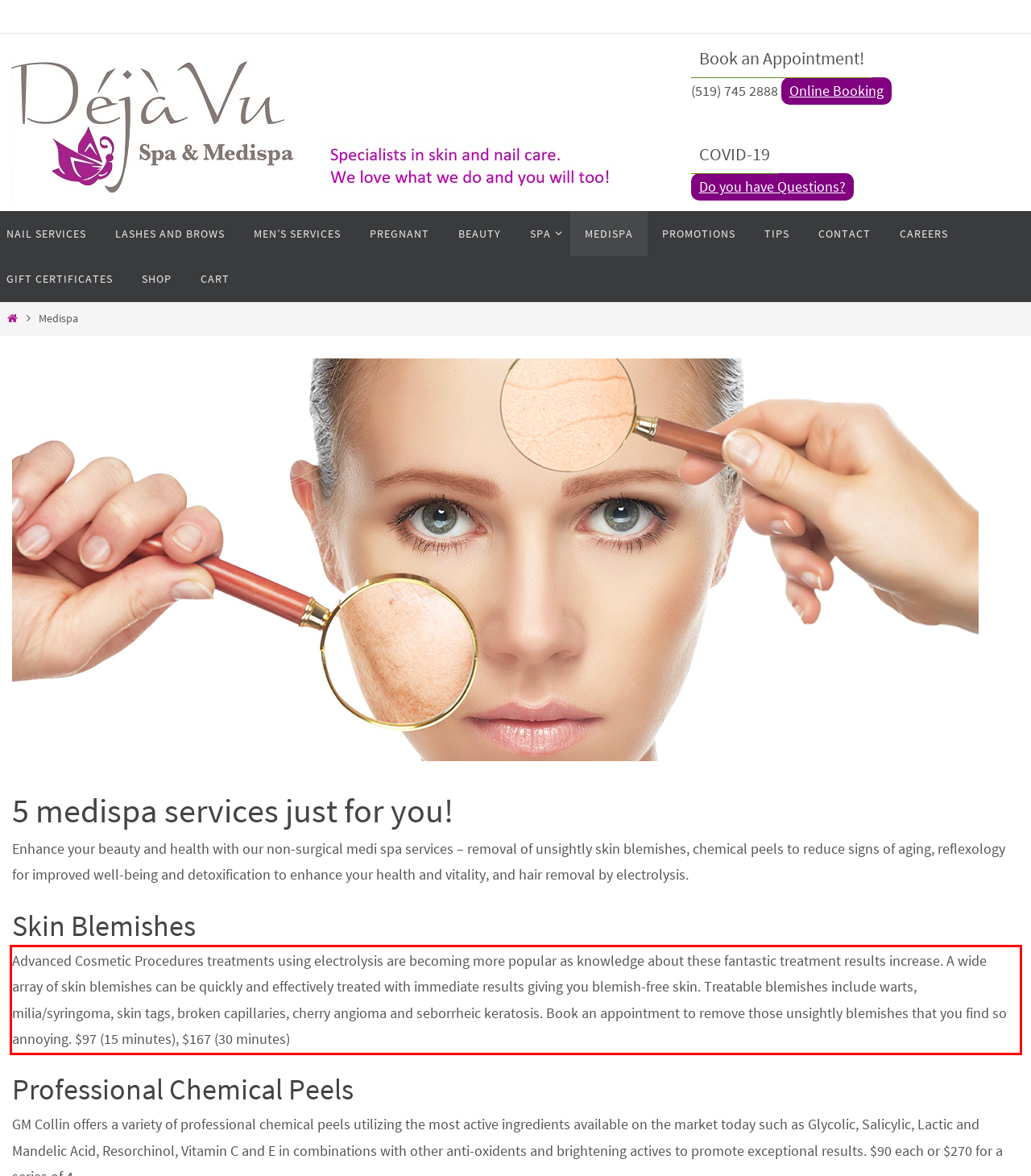Analyze the screenshot of the webpage and extract the text from the UI element that is inside the red bounding box.

Advanced Cosmetic Procedures treatments using electrolysis are becoming more popular as knowledge about these fantastic treatment results increase. A wide array of skin blemishes can be quickly and effectively treated with immediate results giving you blemish-free skin. Treatable blemishes include warts, milia/syringoma, skin tags, broken capillaries, cherry angioma and seborrheic keratosis. Book an appointment to remove those unsightly blemishes that you find so annoying. $97 (15 minutes), $167 (30 minutes)